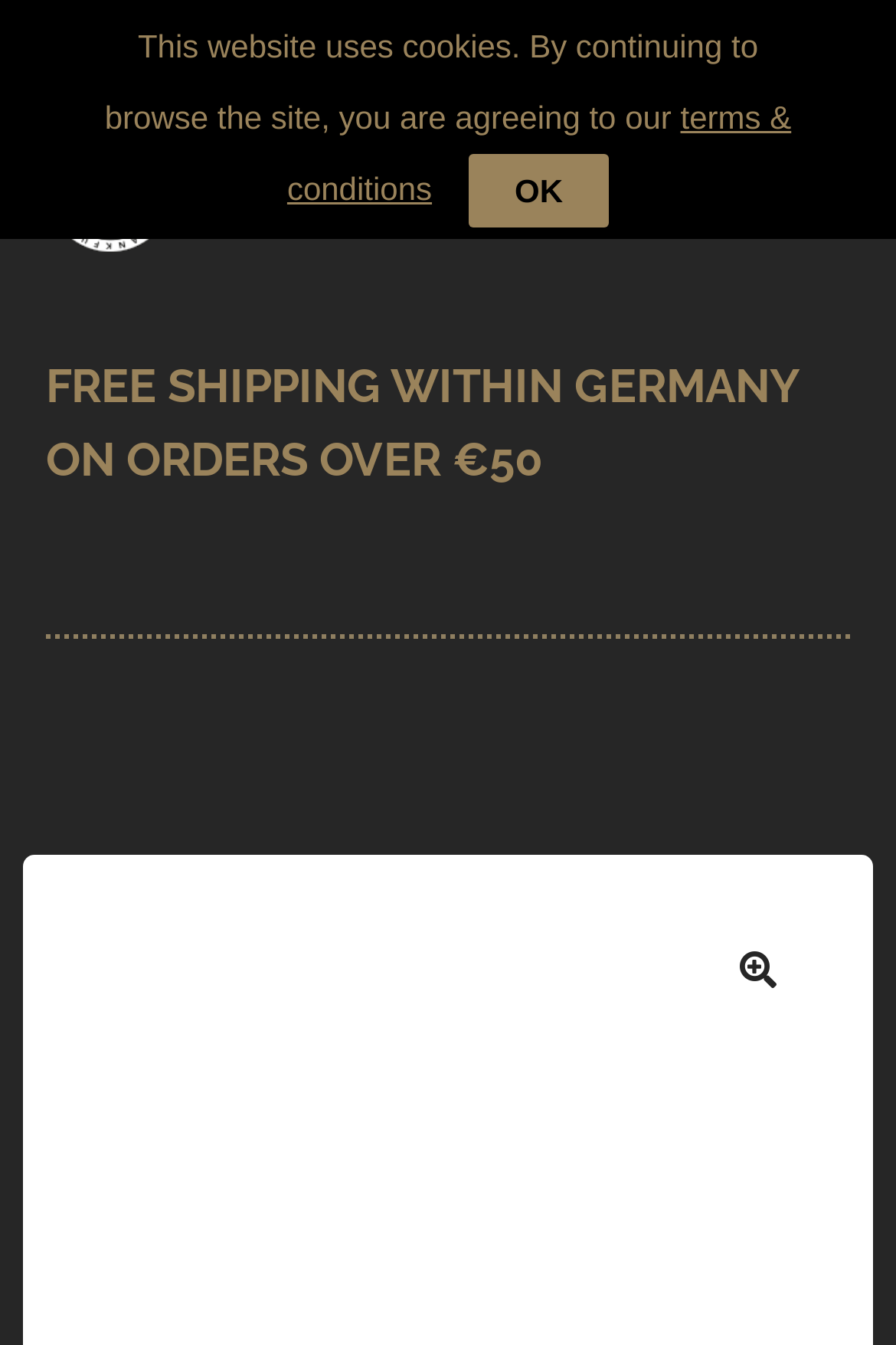What is the name of the primary navigation?
Answer with a single word or short phrase according to what you see in the image.

Primary Navigation